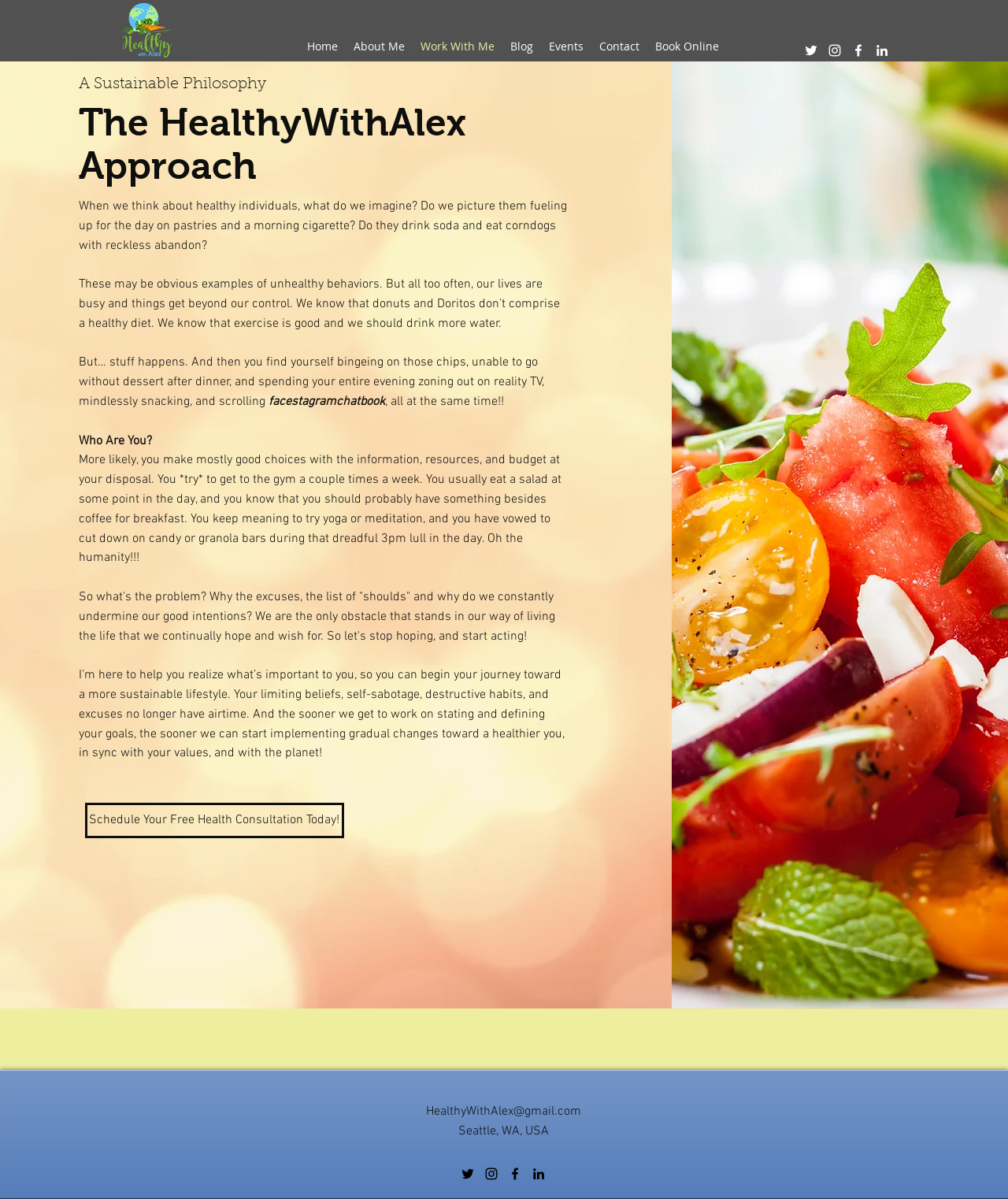Identify the bounding box coordinates of the region that should be clicked to execute the following instruction: "View the Facebook page".

None